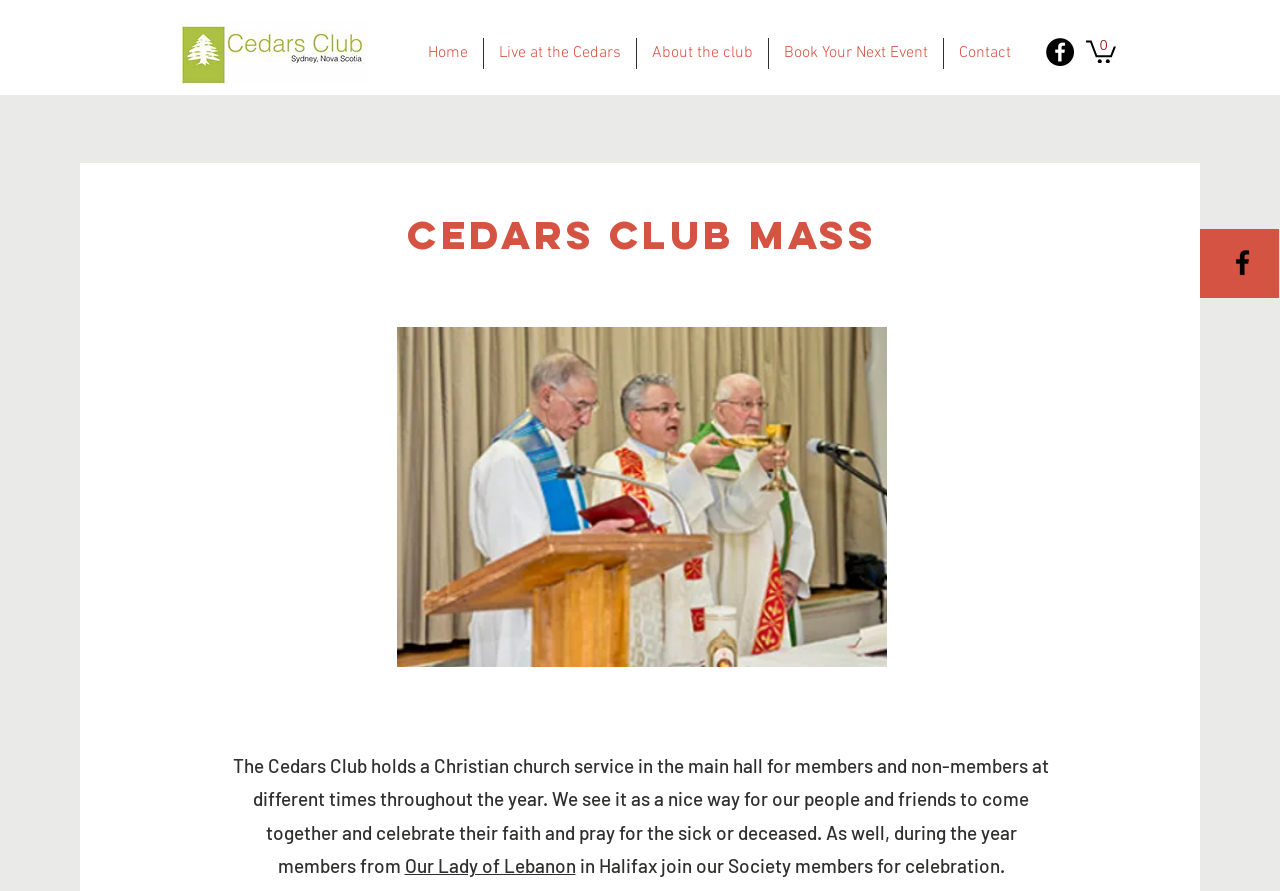Determine the coordinates of the bounding box for the clickable area needed to execute this instruction: "View Live at the Cedars".

[0.378, 0.043, 0.496, 0.077]